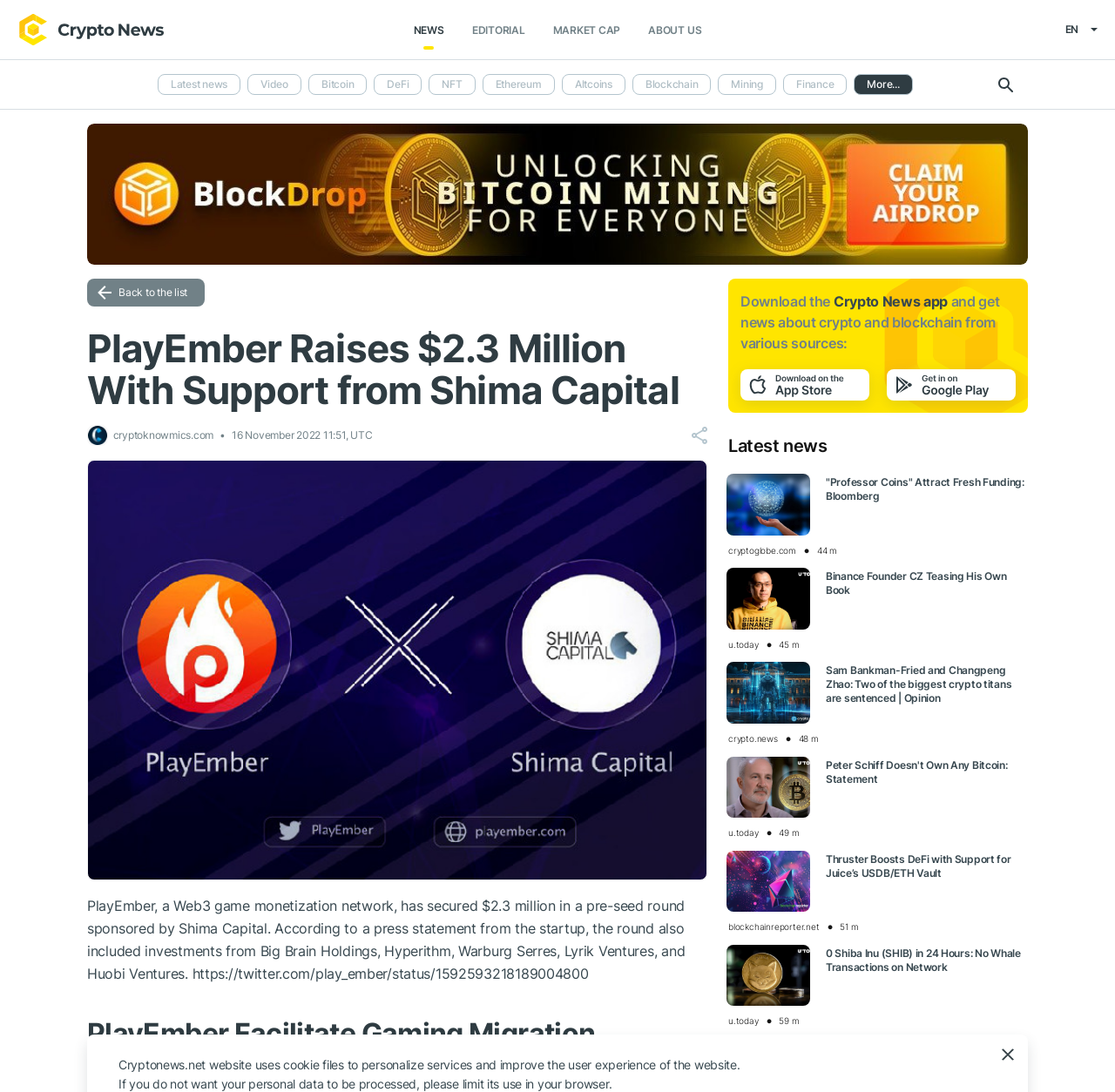What is the language of the webpage?
Based on the image content, provide your answer in one word or a short phrase.

English